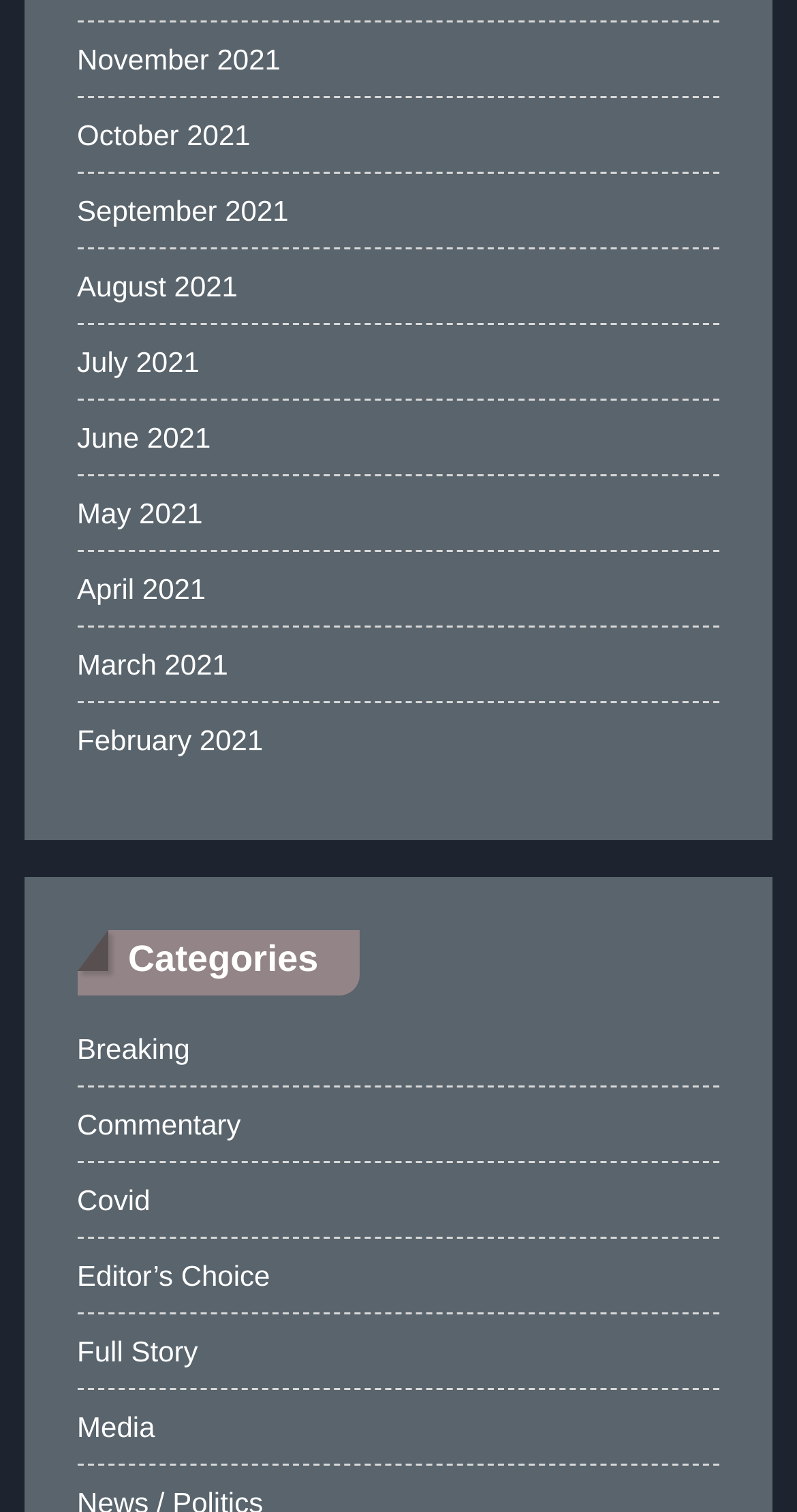Consider the image and give a detailed and elaborate answer to the question: 
How are the month links organized on the webpage?

By examining the month links, I can see that they are listed in chronological order, with the most recent month (November 2021) at the top and the oldest month (January 2021, not shown) at the bottom.